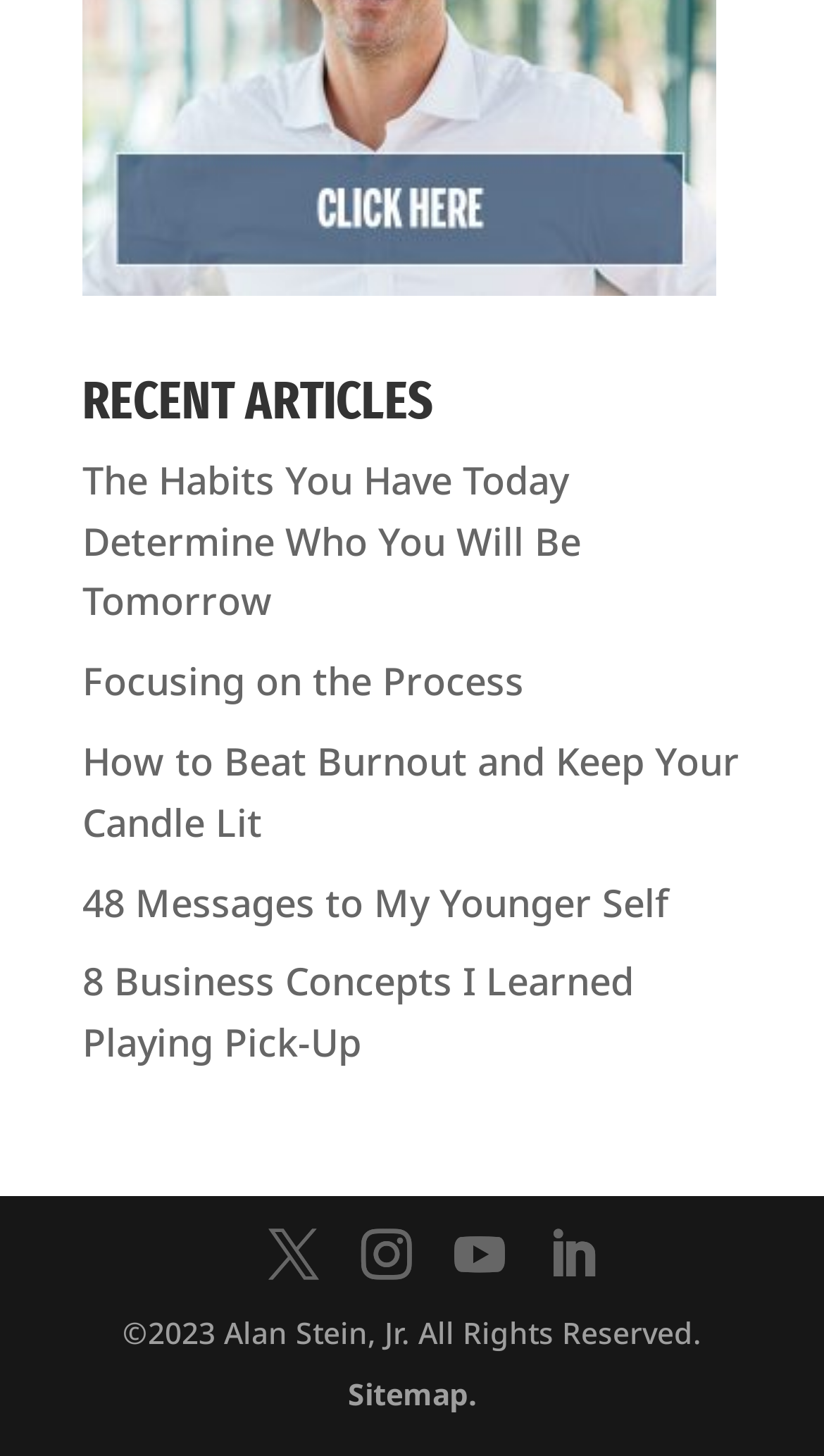How many social media links are present?
Look at the image and answer the question using a single word or phrase.

4